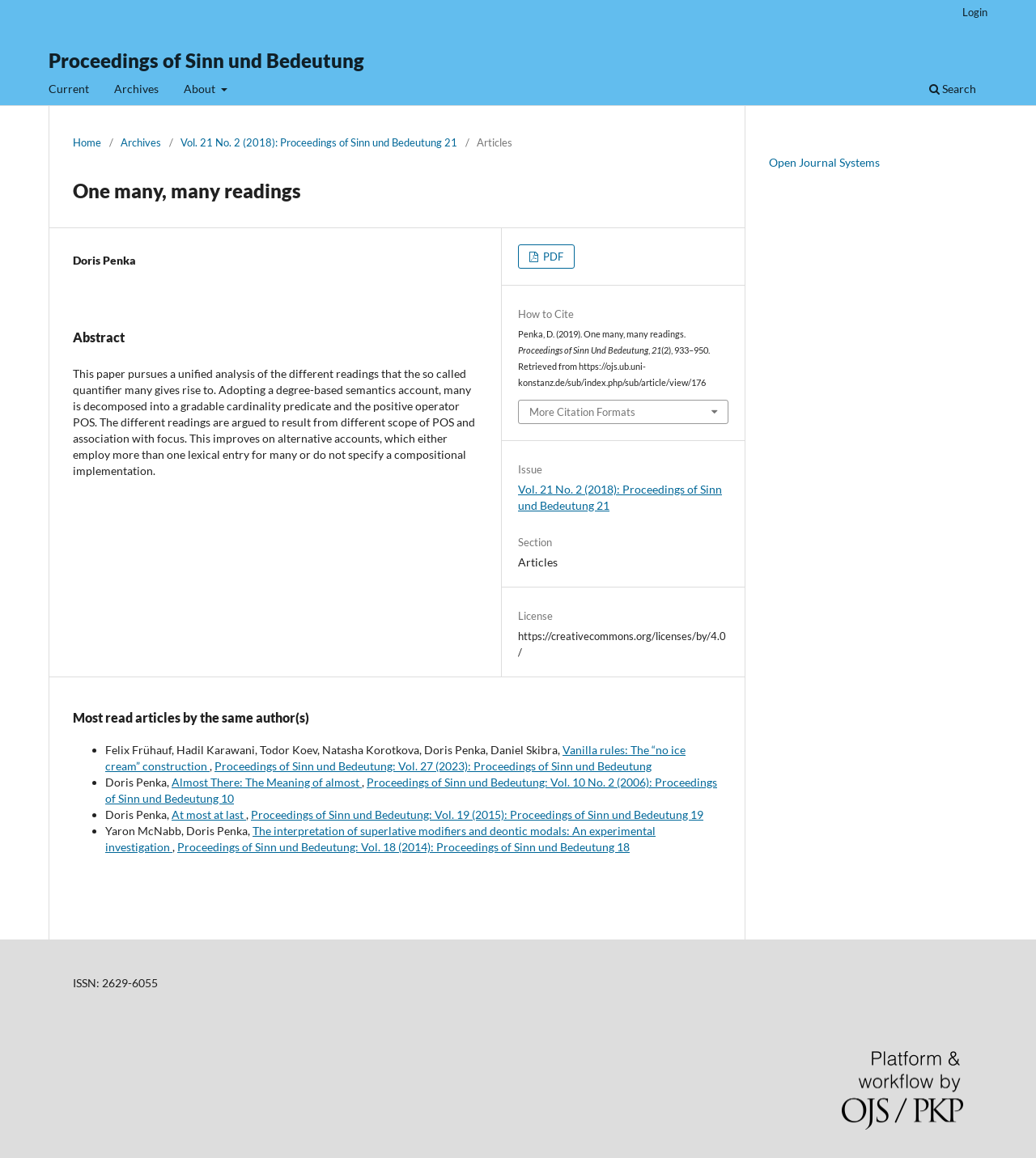Give a complete and precise description of the webpage's appearance.

This webpage appears to be an article page from the Proceedings of Sinn und Bedeutung journal. The title of the article is "One many, many readings" by Doris Penka. 

At the top of the page, there is a navigation bar with links to "Current", "Archives", "About", "Search", and "Login". Below the navigation bar, there is a breadcrumb trail showing the current location of the article within the journal's hierarchy.

The main content of the page is divided into two sections. The left section contains the article's title, abstract, and metadata such as the author's name and citation information. The abstract is a lengthy text that summarizes the article's content. There is also a link to download the article in PDF format.

The right section of the page contains a sidebar with links to related articles by the same author(s). There are four articles listed, each with a title, author names, and a link to the article. 

At the bottom of the page, there is a section with information about the journal, including its ISSN and a link to more information about the publishing system.